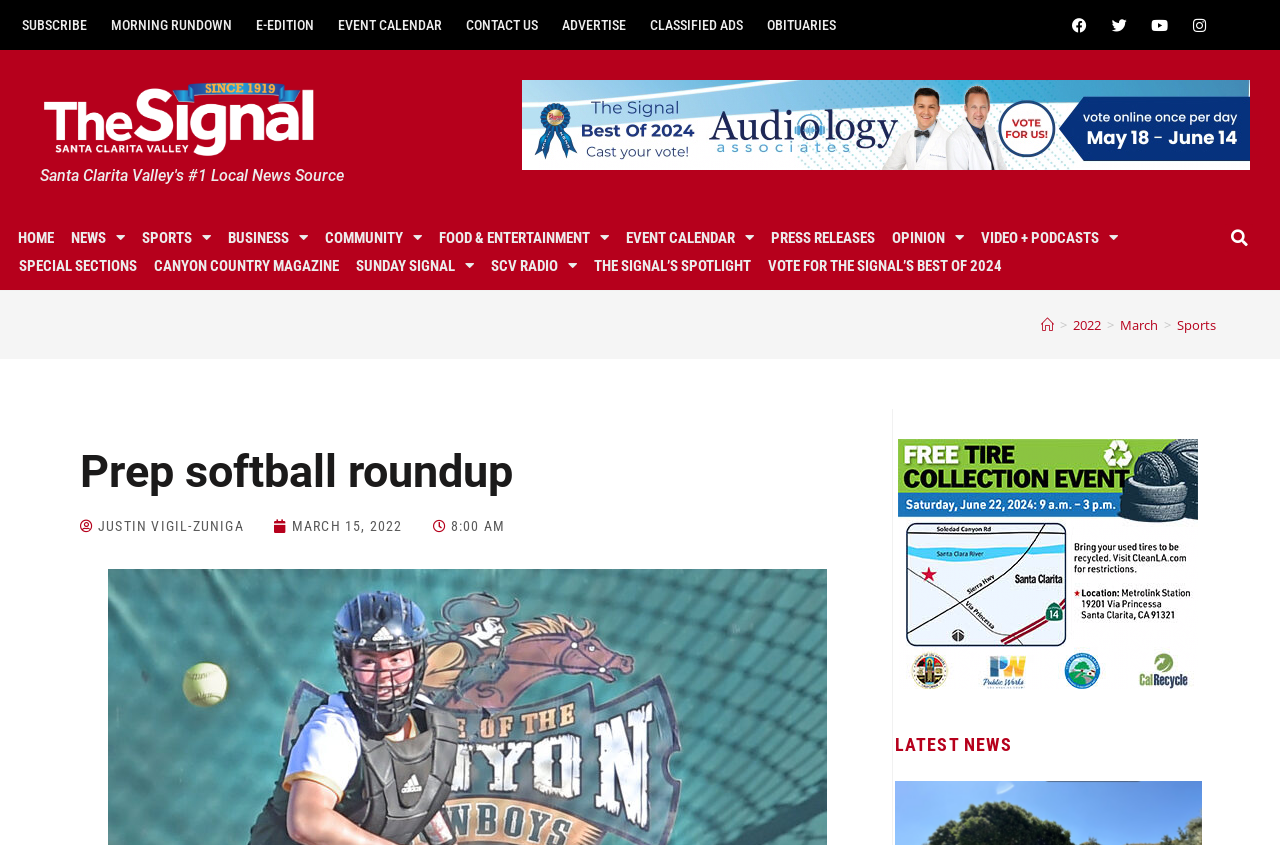Determine the bounding box coordinates for the area you should click to complete the following instruction: "Subscribe to the newsletter".

[0.008, 0.015, 0.077, 0.044]